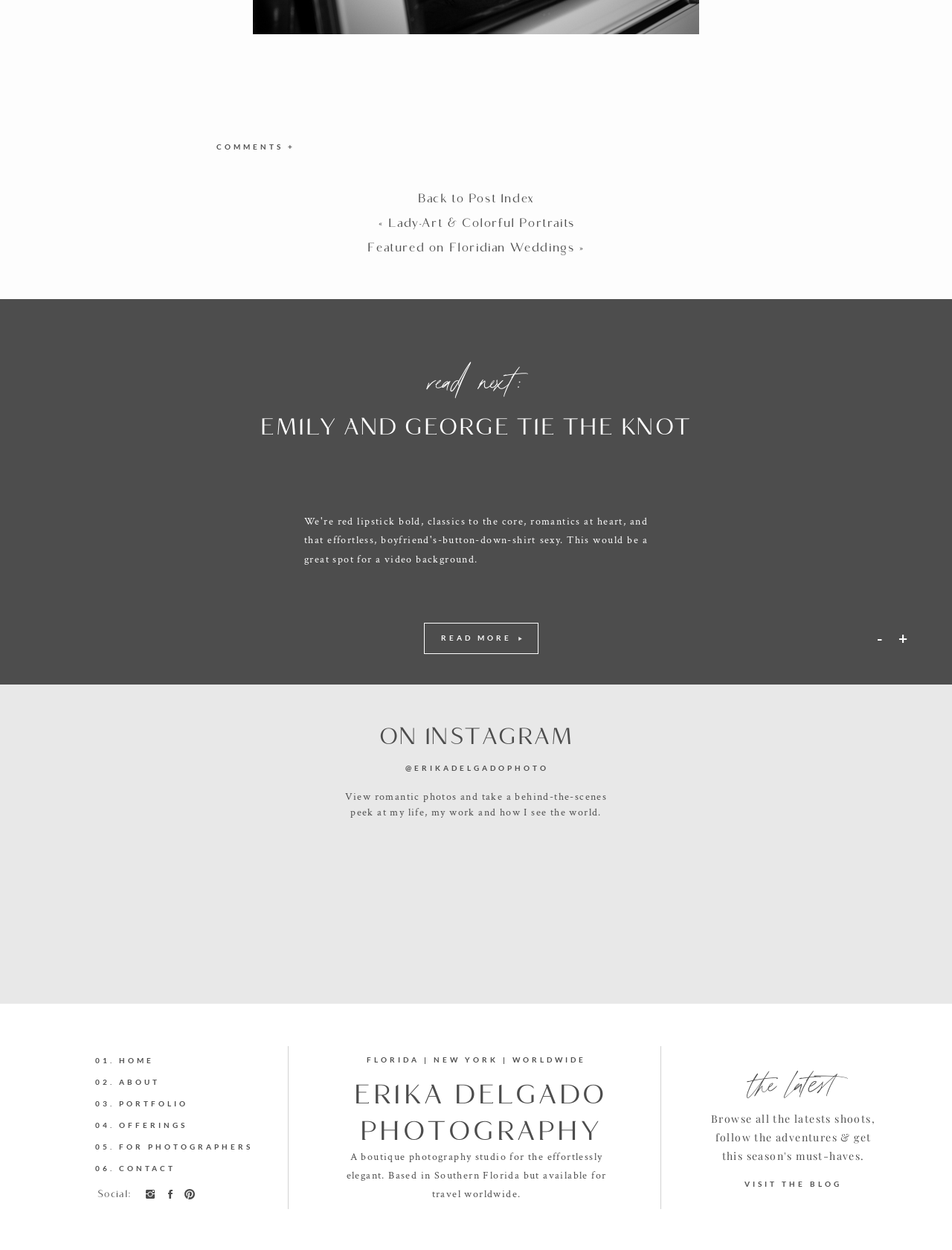Please identify the bounding box coordinates of the area I need to click to accomplish the following instruction: "Read more about Emily and George's wedding".

[0.399, 0.505, 0.602, 0.513]